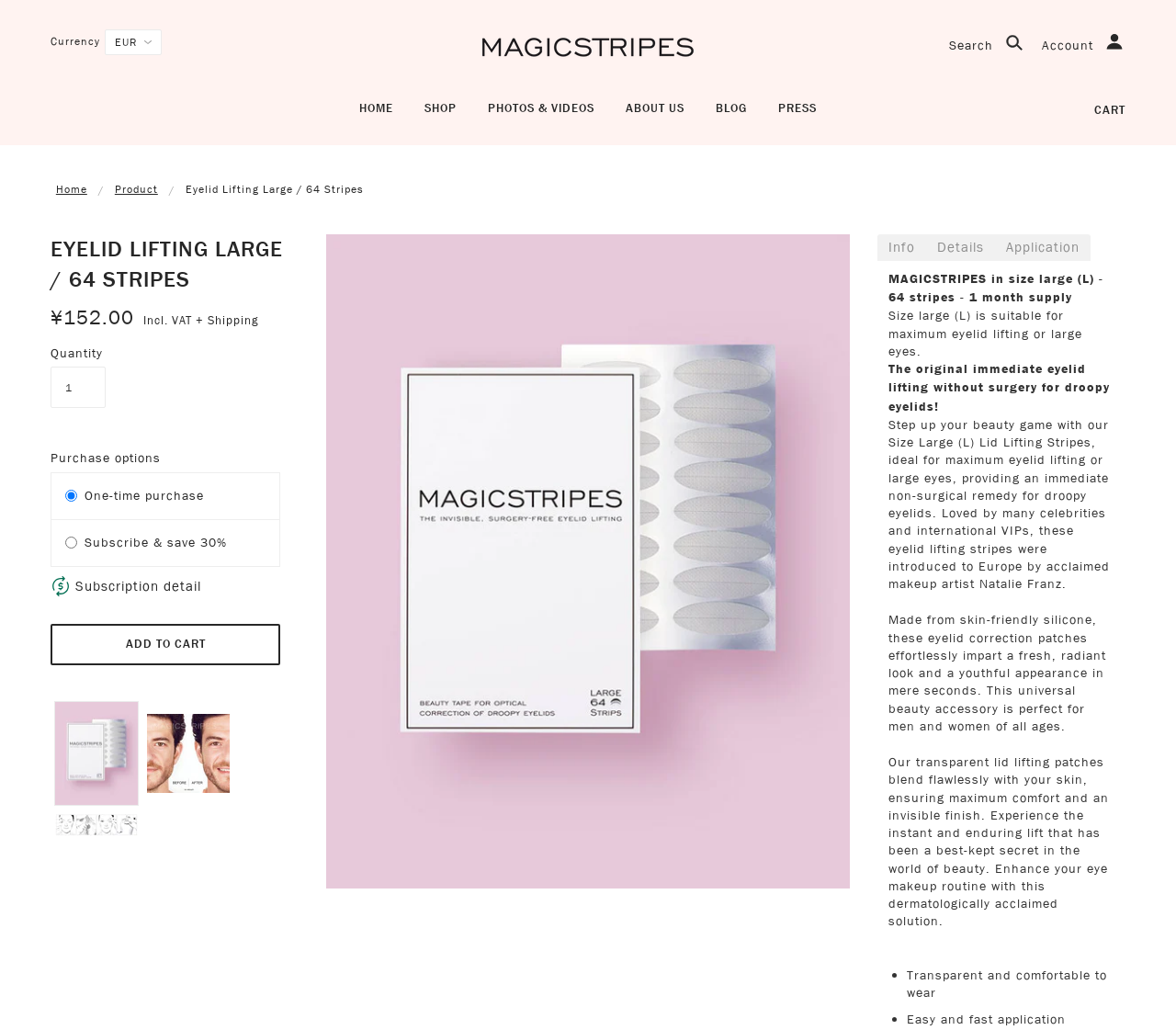Locate the bounding box coordinates of the region to be clicked to comply with the following instruction: "View product details". The coordinates must be four float numbers between 0 and 1, in the form [left, top, right, bottom].

[0.788, 0.227, 0.846, 0.253]